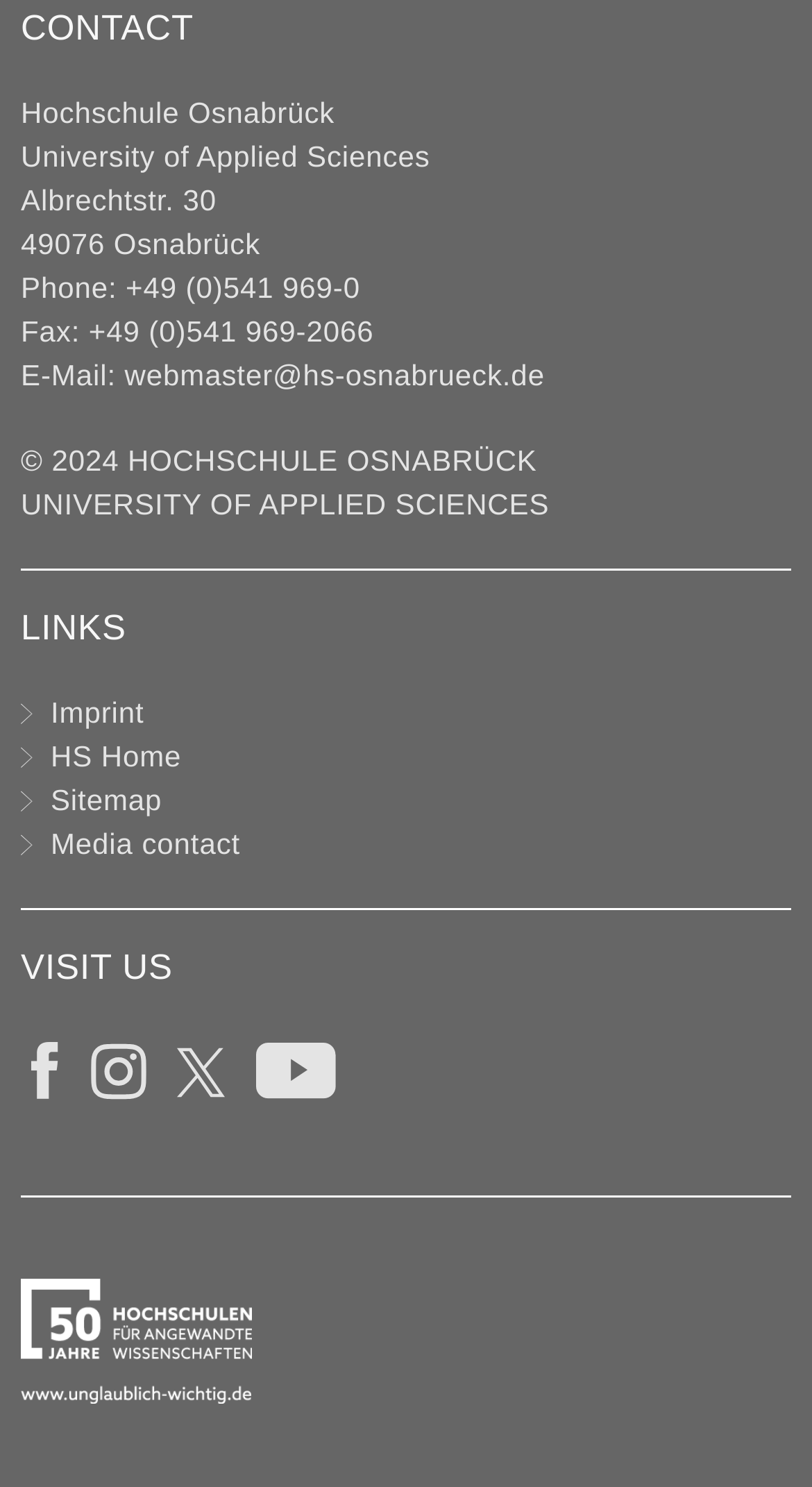Identify the bounding box coordinates of the region that should be clicked to execute the following instruction: "Open the 'HS Home' link".

[0.026, 0.497, 0.223, 0.519]